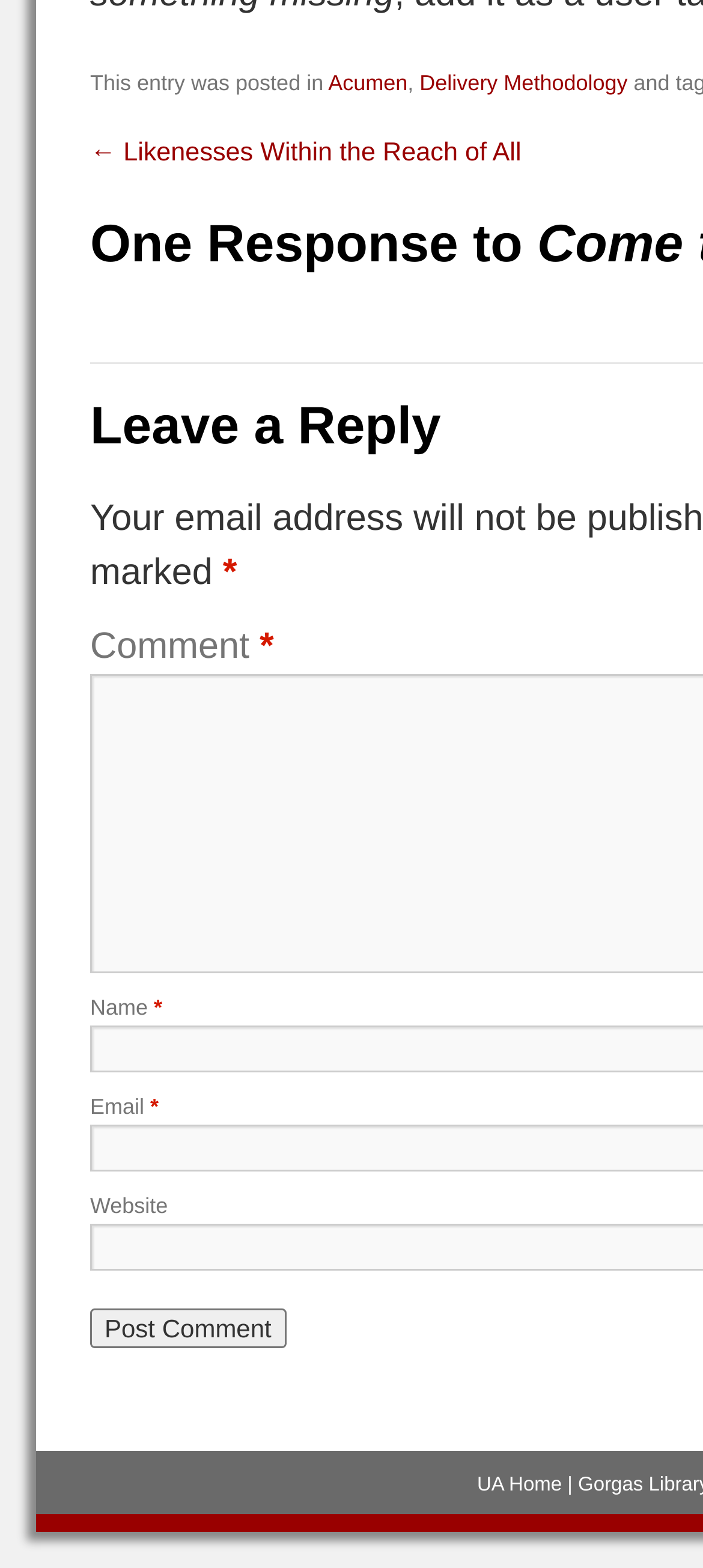From the screenshot, find the bounding box of the UI element matching this description: "UA Home". Supply the bounding box coordinates in the form [left, top, right, bottom], each a float between 0 and 1.

[0.679, 0.94, 0.799, 0.954]